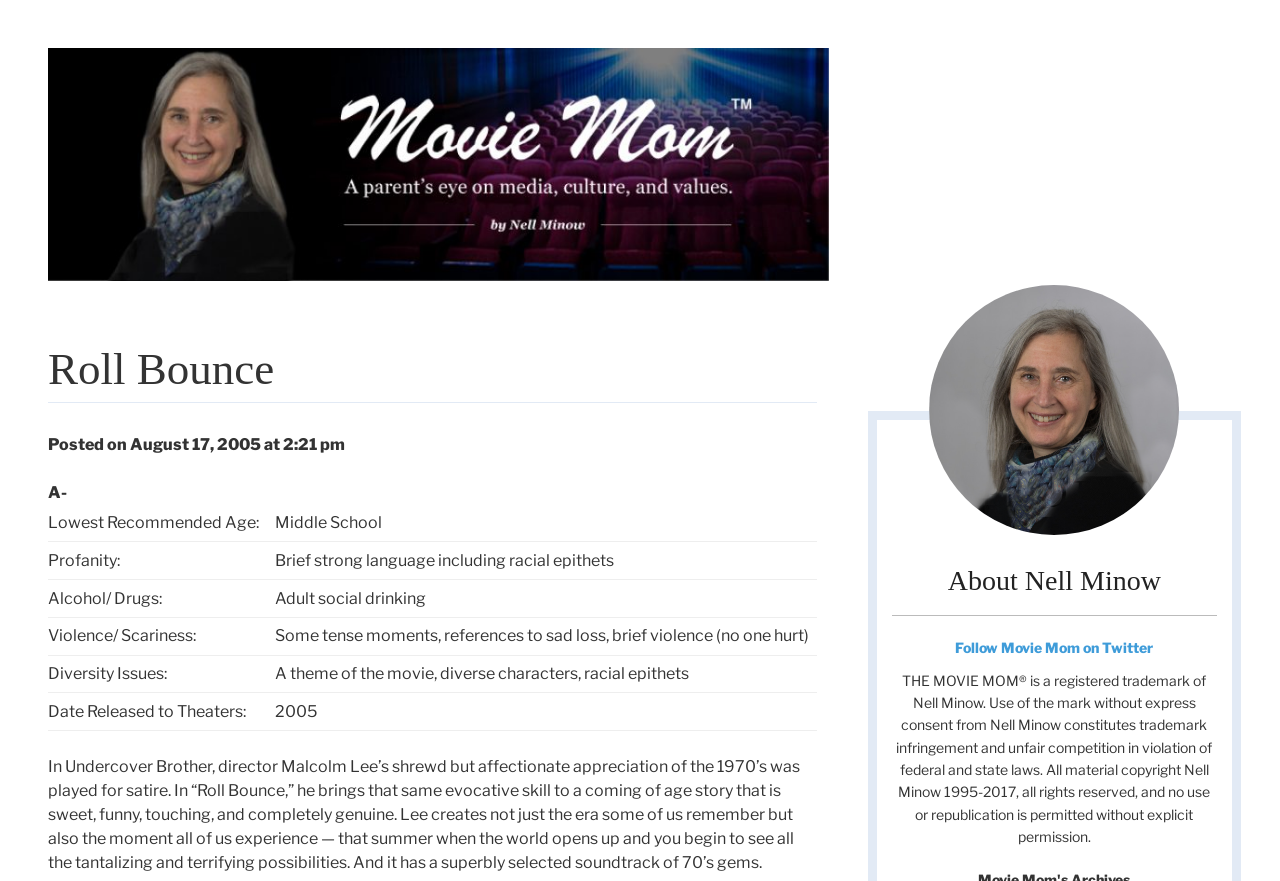What is the lowest recommended age for the movie Roll Bounce?
Please give a detailed and elaborate answer to the question.

I found the lowest recommended age for the movie Roll Bounce by looking at the table element that contains information about the movie, specifically the gridcell element with the content 'Middle School' which is located in the row with the header 'Lowest Recommended Age:'.